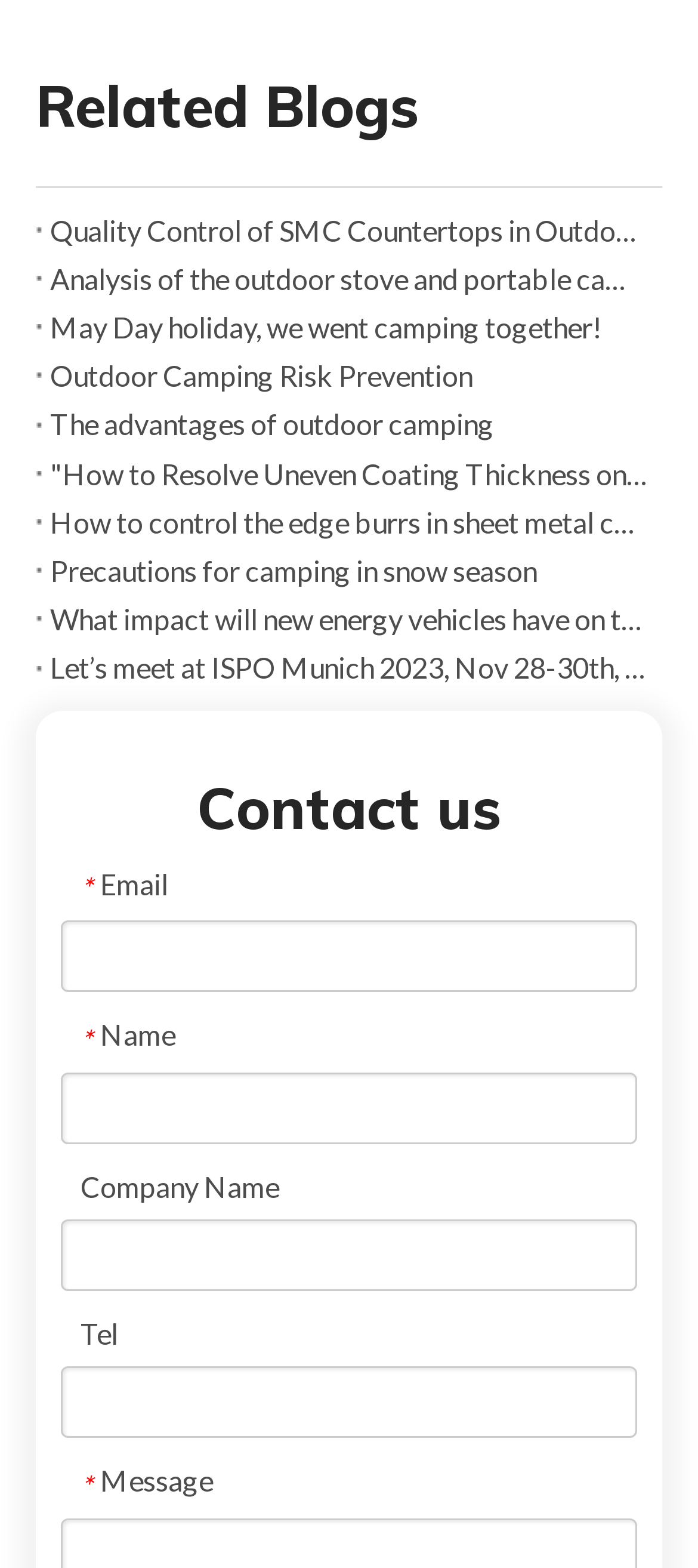How many links are under 'Related Blogs'?
Analyze the screenshot and provide a detailed answer to the question.

I counted the number of link elements under the 'Related Blogs' heading, which are 9 in total.